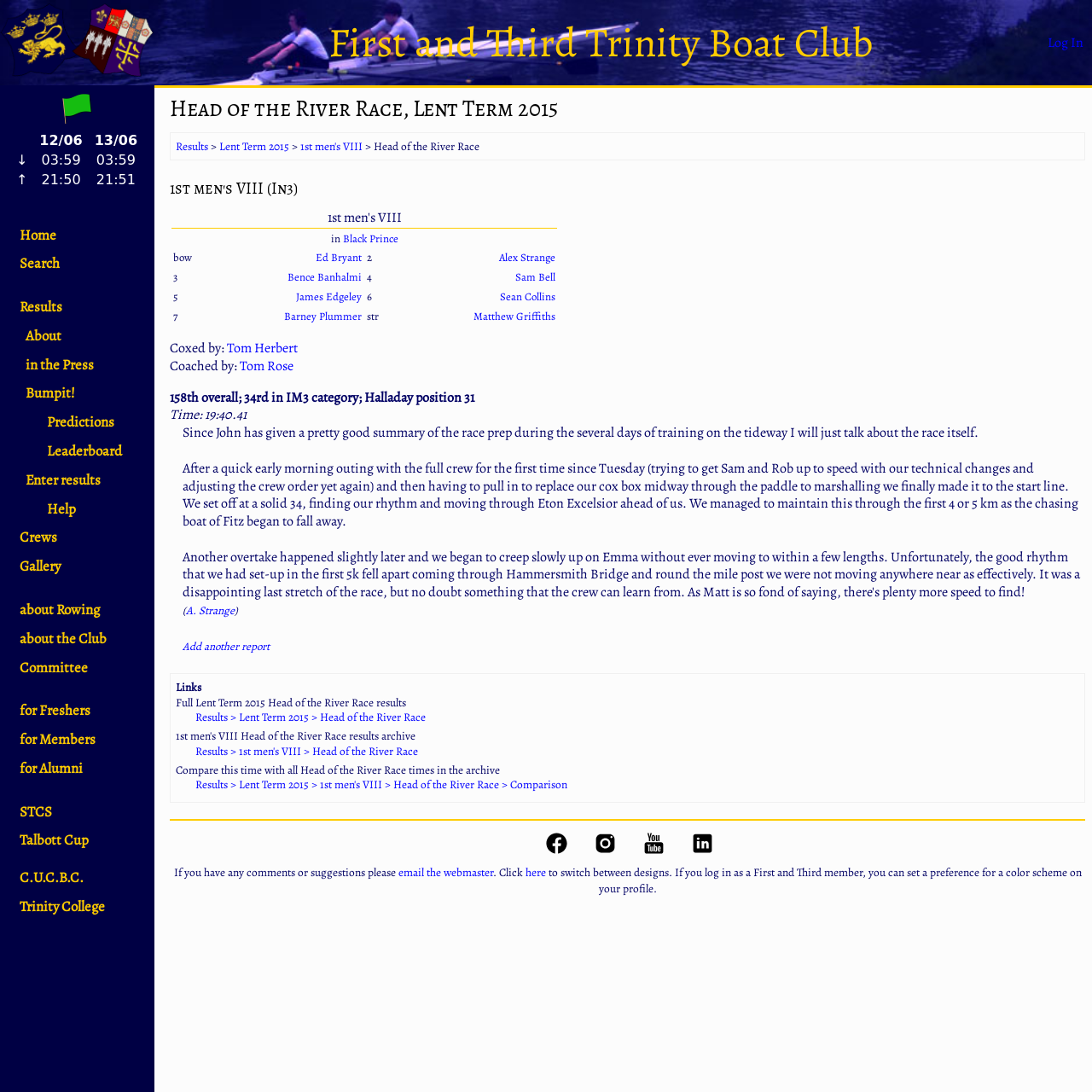Find the bounding box of the element with the following description: "Search". The coordinates must be four float numbers between 0 and 1, formatted as [left, top, right, bottom].

[0.012, 0.228, 0.062, 0.254]